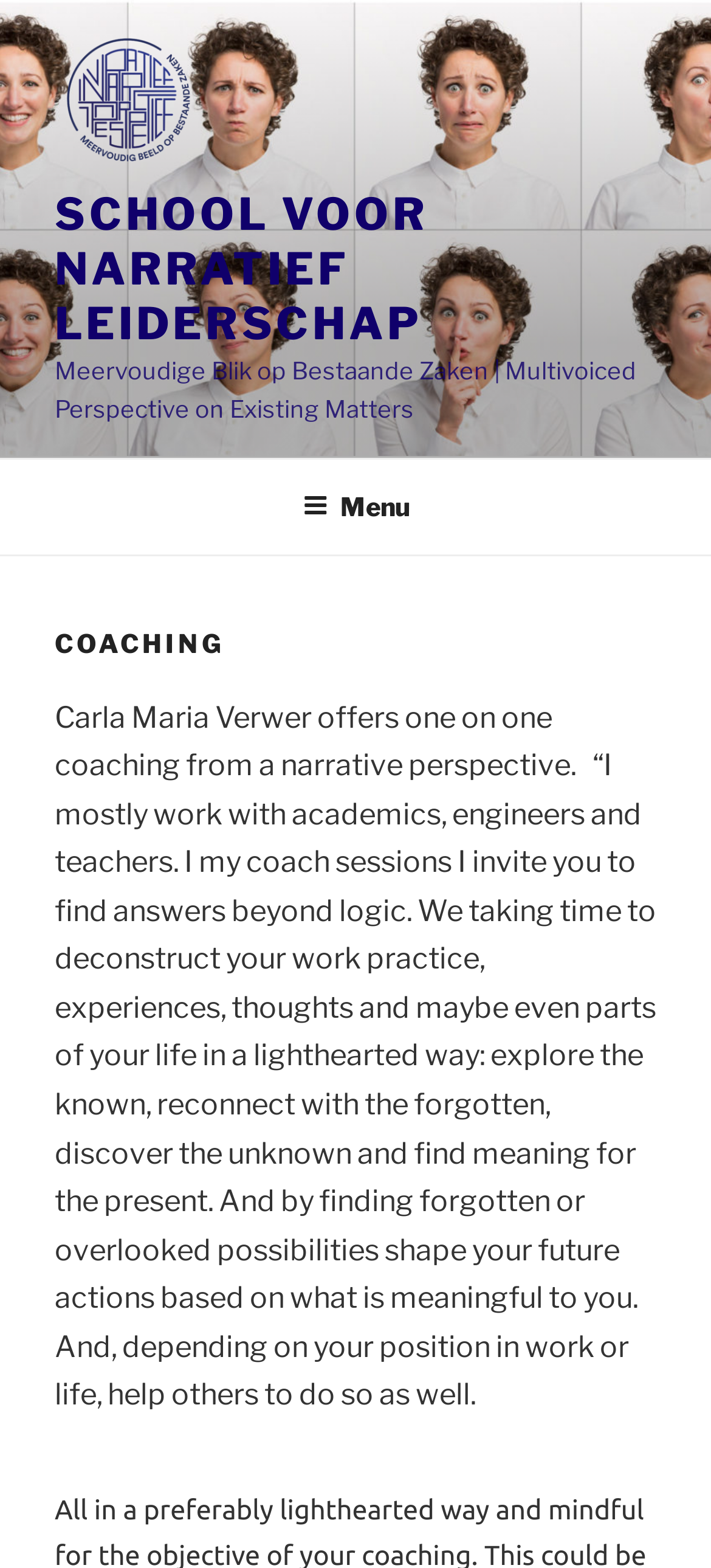What is the name of the school?
Provide a concise answer using a single word or phrase based on the image.

School voor Narratief Leiderschap